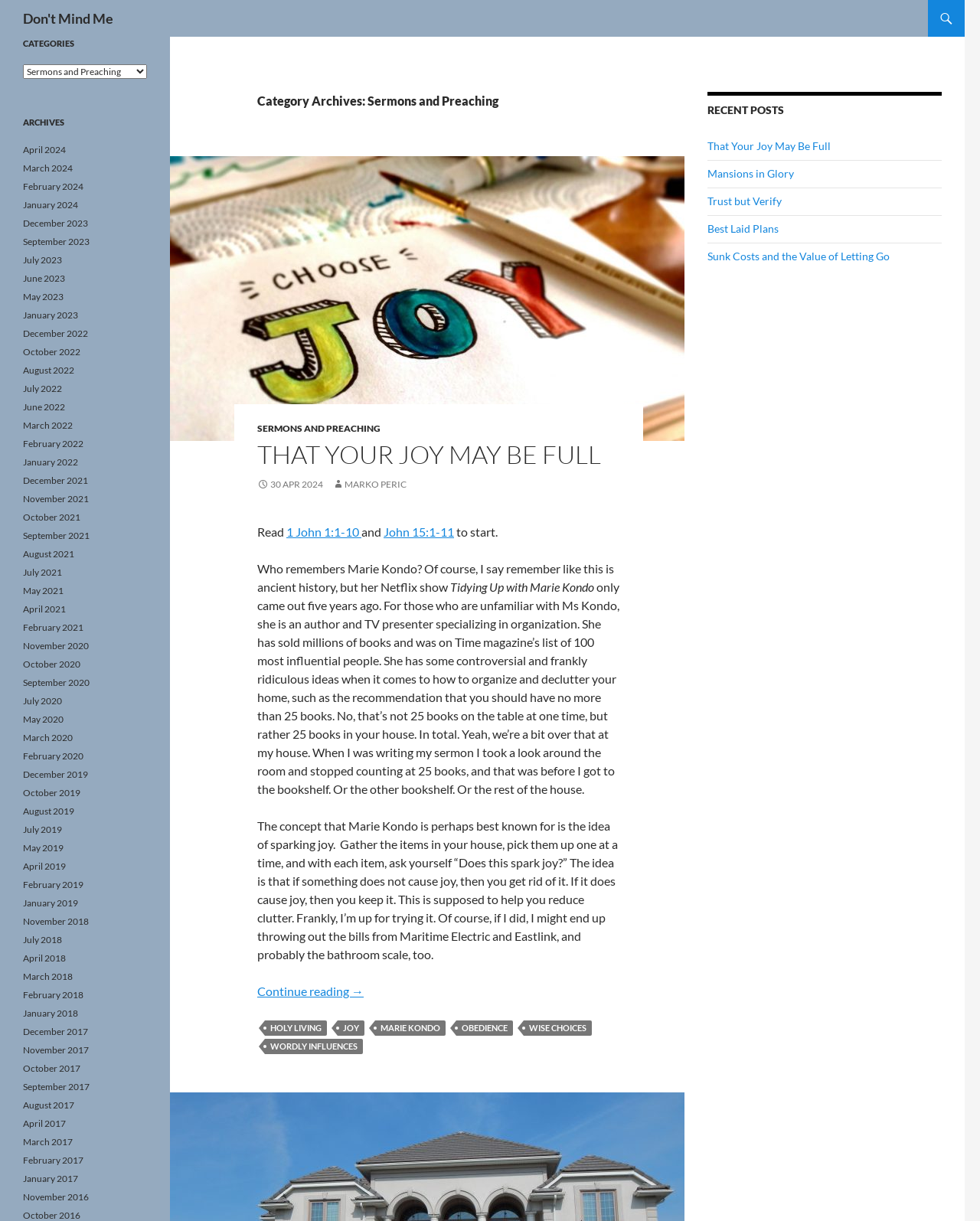Find the bounding box coordinates of the clickable element required to execute the following instruction: "Read the 'Continue reading That Your Joy May Be Full →' article". Provide the coordinates as four float numbers between 0 and 1, i.e., [left, top, right, bottom].

[0.262, 0.806, 0.371, 0.818]